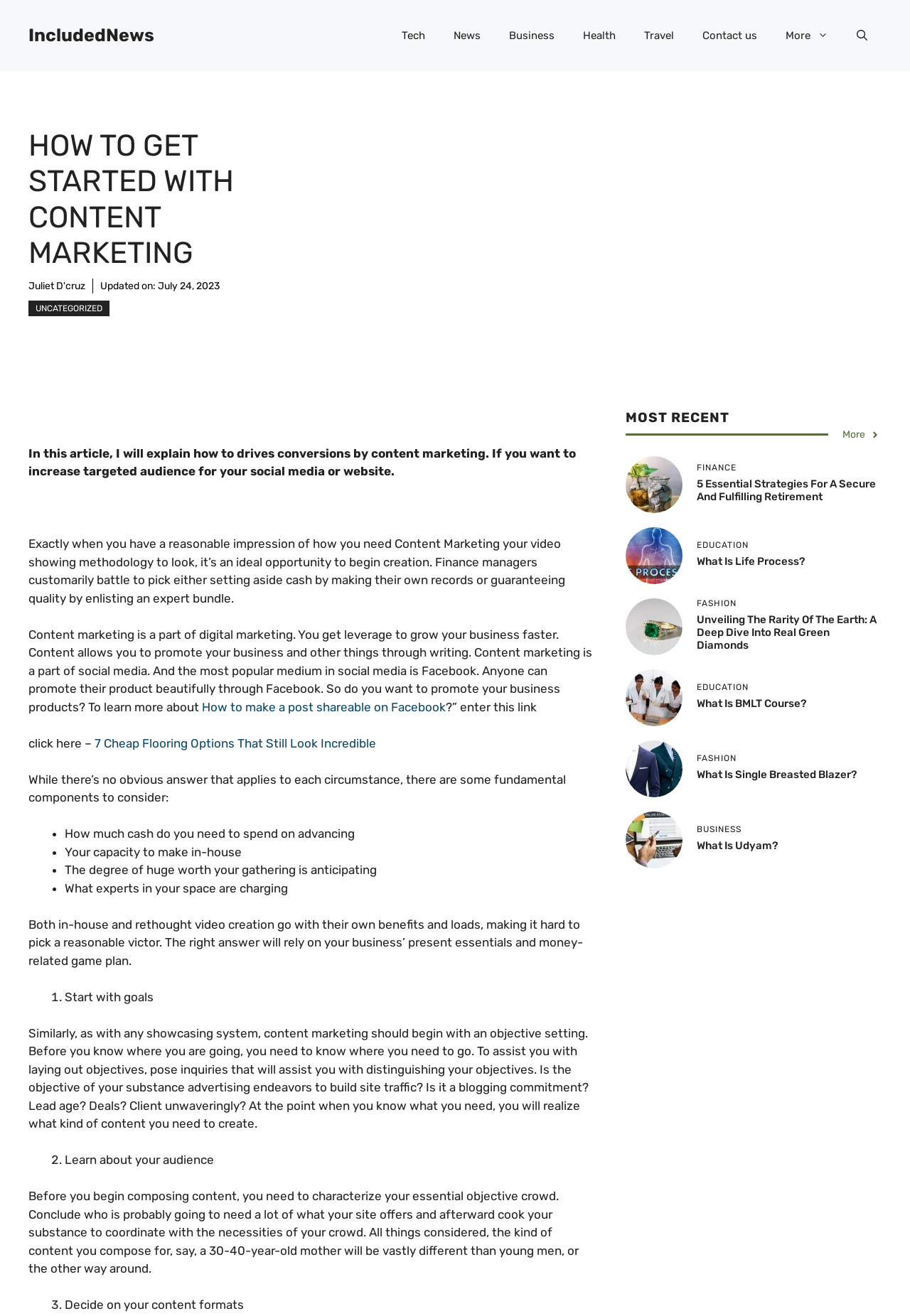Can you identify the bounding box coordinates of the clickable region needed to carry out this instruction: 'Check the 'MOST RECENT' section'? The coordinates should be four float numbers within the range of 0 to 1, stated as [left, top, right, bottom].

[0.688, 0.31, 0.969, 0.325]